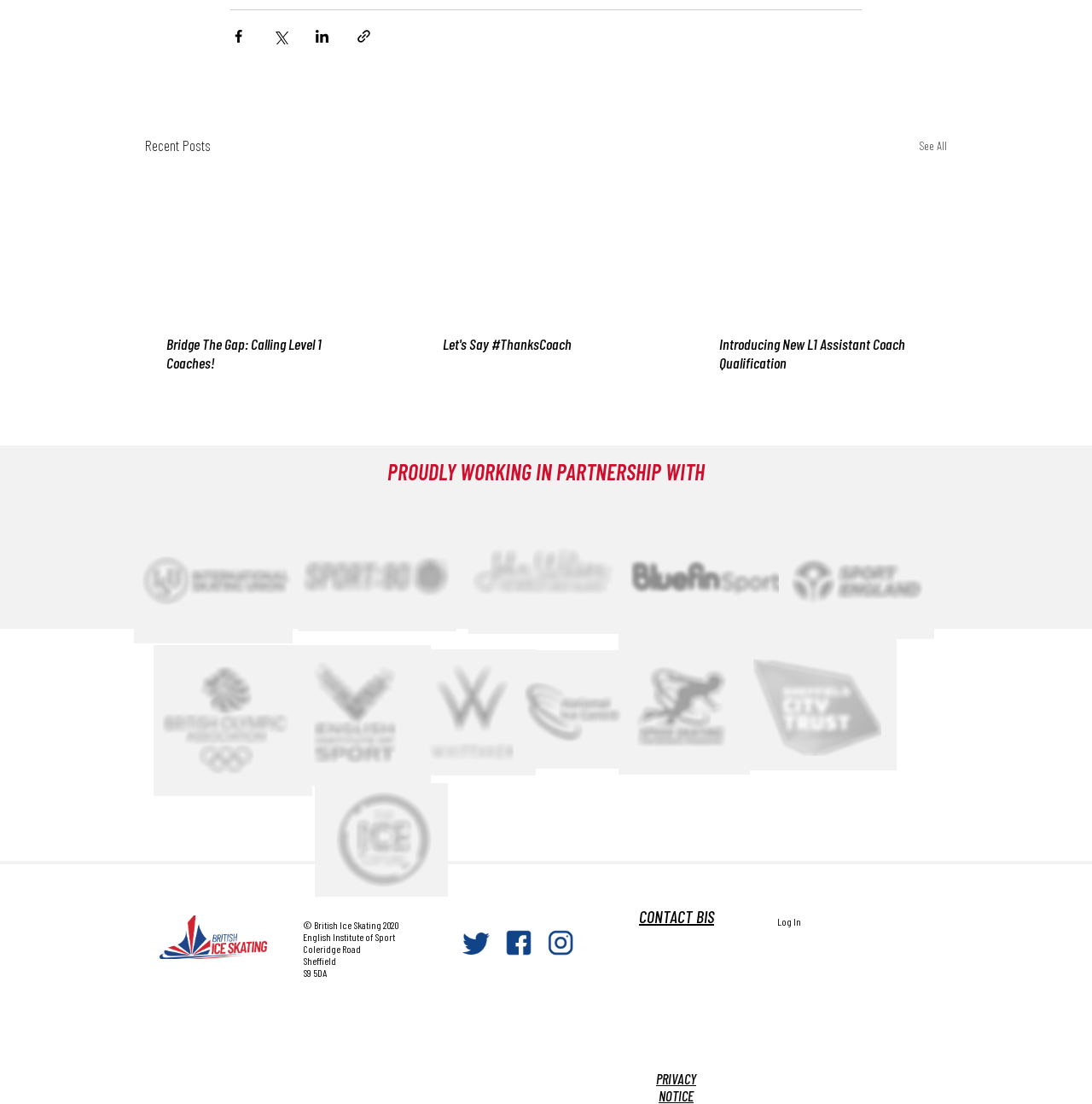Determine the bounding box coordinates for the UI element matching this description: "See All".

[0.841, 0.121, 0.867, 0.143]